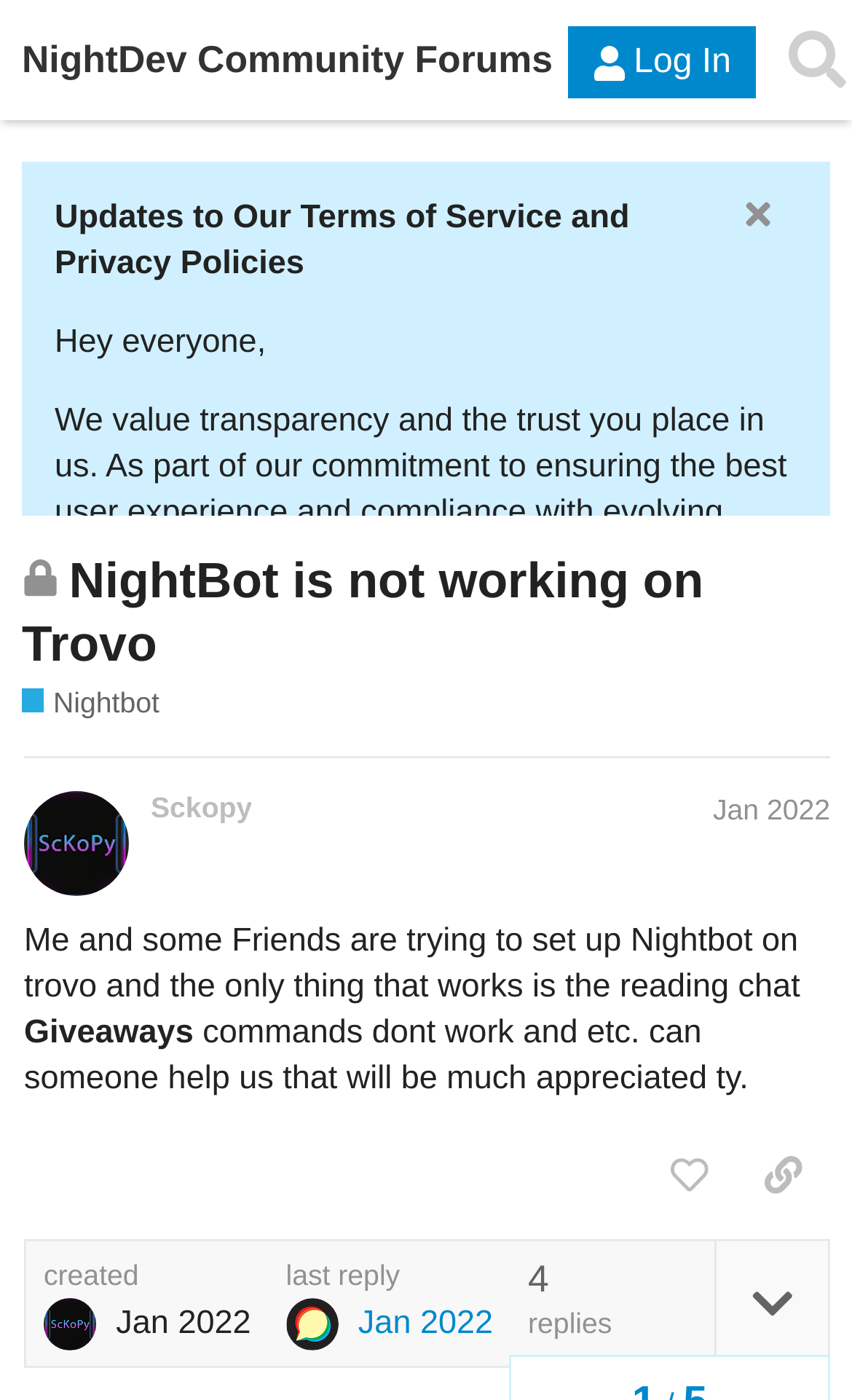Who started the discussion about NightBot?
Please provide a detailed and thorough answer to the question.

The person who started the discussion about NightBot can be found by looking at the author of the first post, which is Sckopy, as indicated by the text 'Sckopy Jan 2022'.